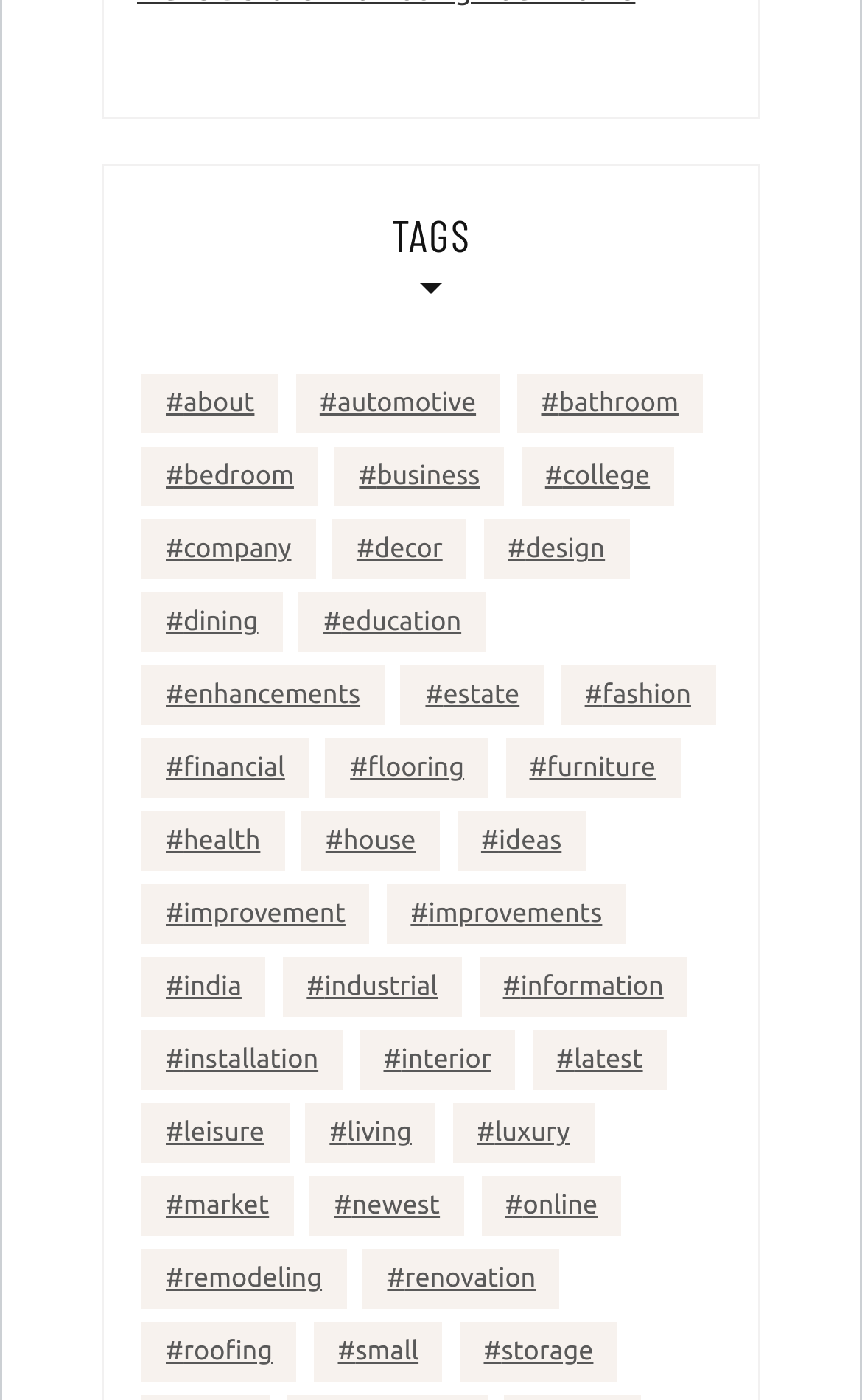Provide a short answer to the following question with just one word or phrase: How many categories are available?

136